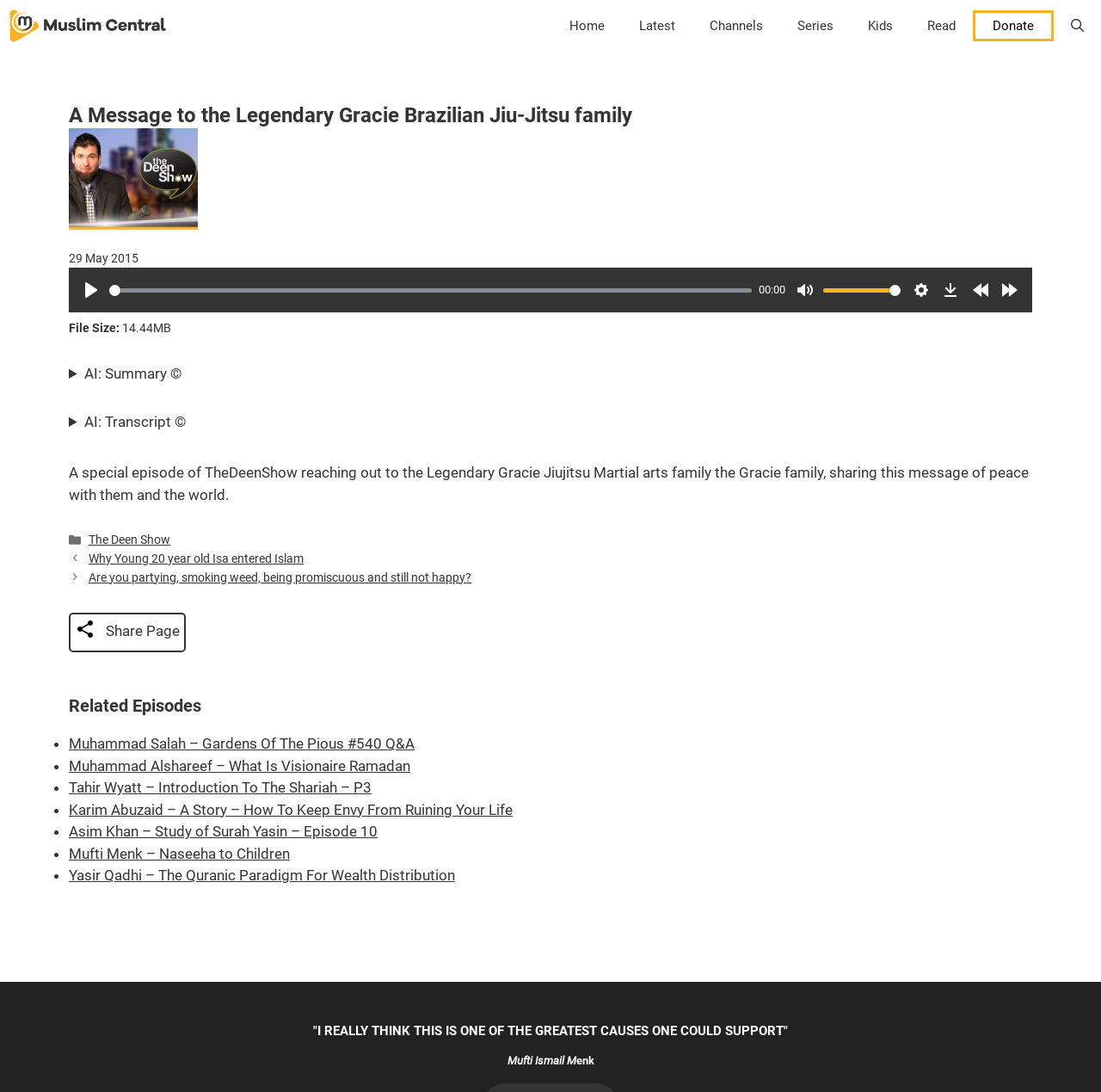Indicate the bounding box coordinates of the element that must be clicked to execute the instruction: "Read the transcript". The coordinates should be given as four float numbers between 0 and 1, i.e., [left, top, right, bottom].

[0.062, 0.377, 0.938, 0.397]